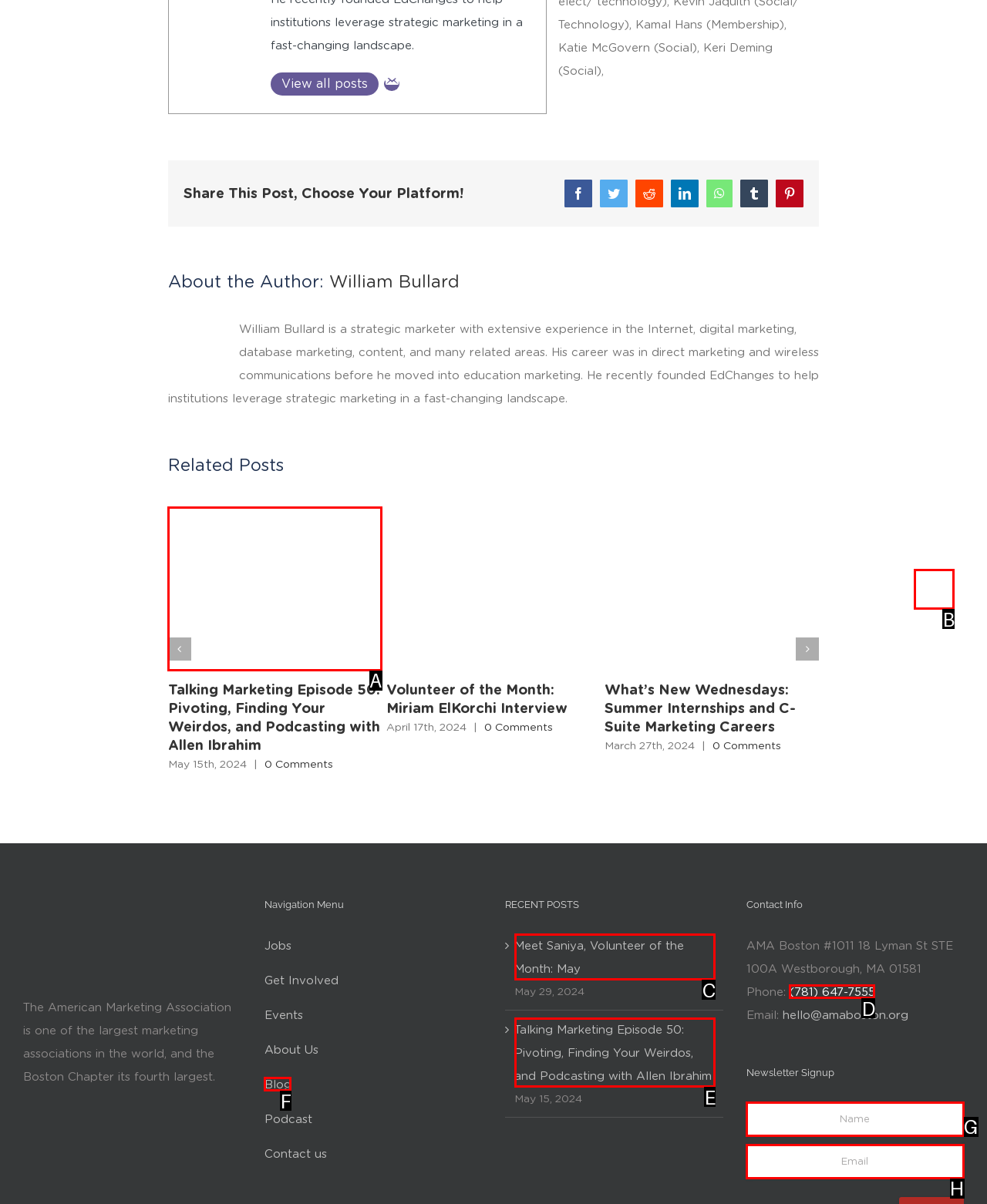Identify the correct choice to execute this task: Check the related post 'Talking Marketing Episode 50'
Respond with the letter corresponding to the right option from the available choices.

A